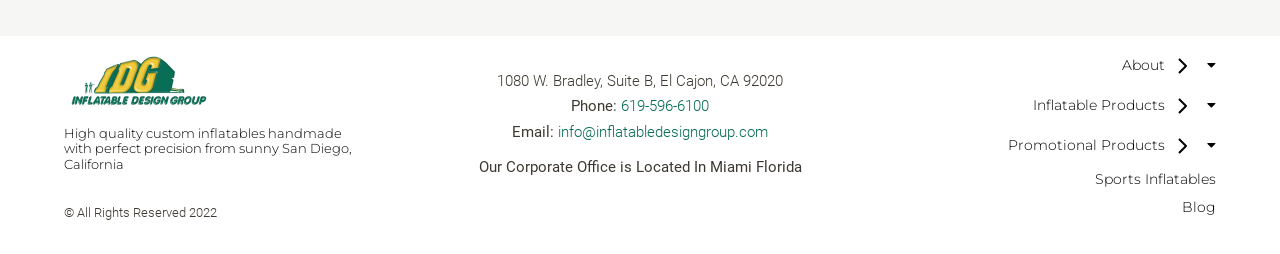What is the company name?
Using the image, give a concise answer in the form of a single word or short phrase.

Inflatable Design Group